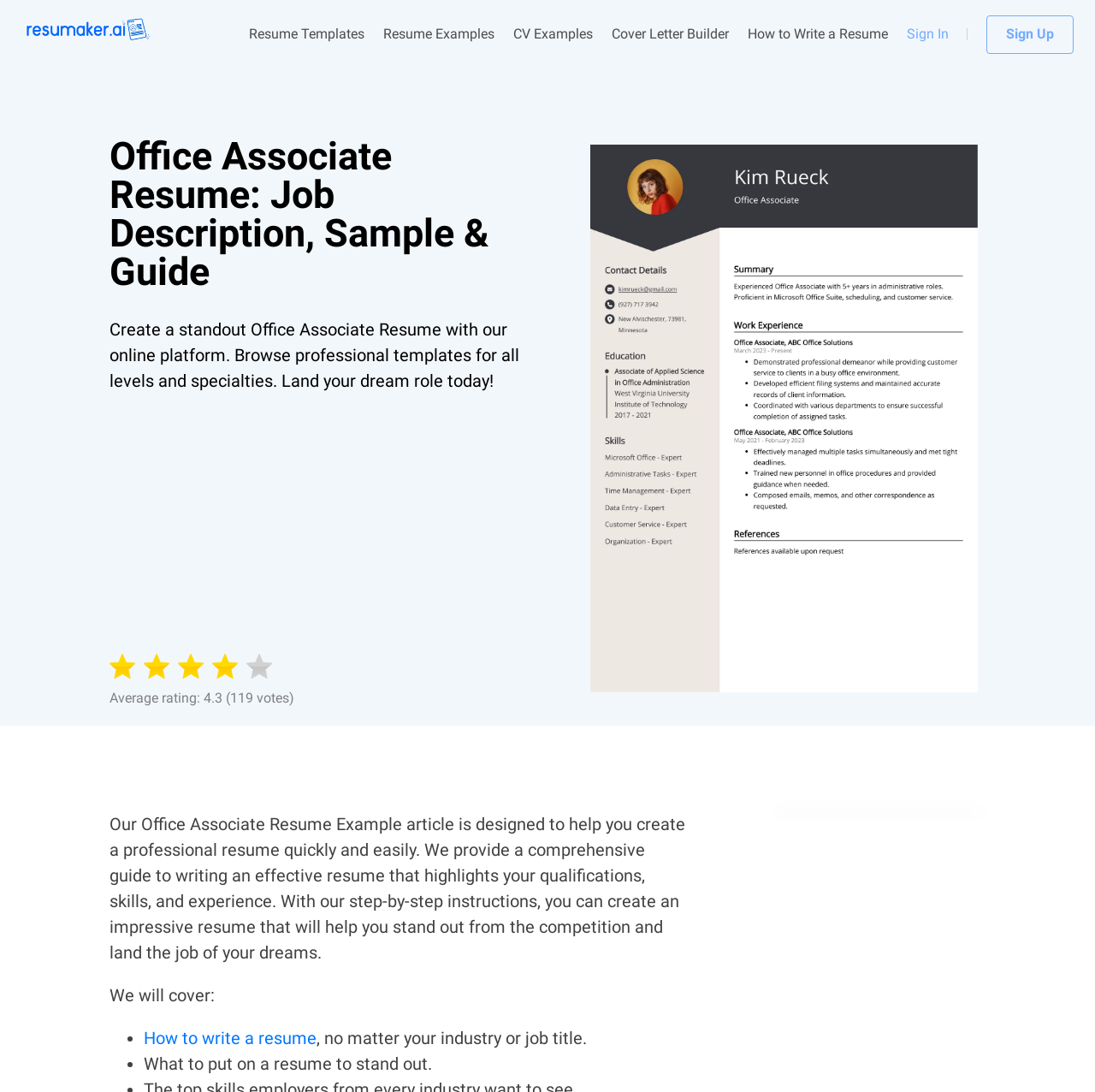Provide a short answer to the following question with just one word or phrase: What are the two buttons in the top right corner?

Sign In and Sign Up